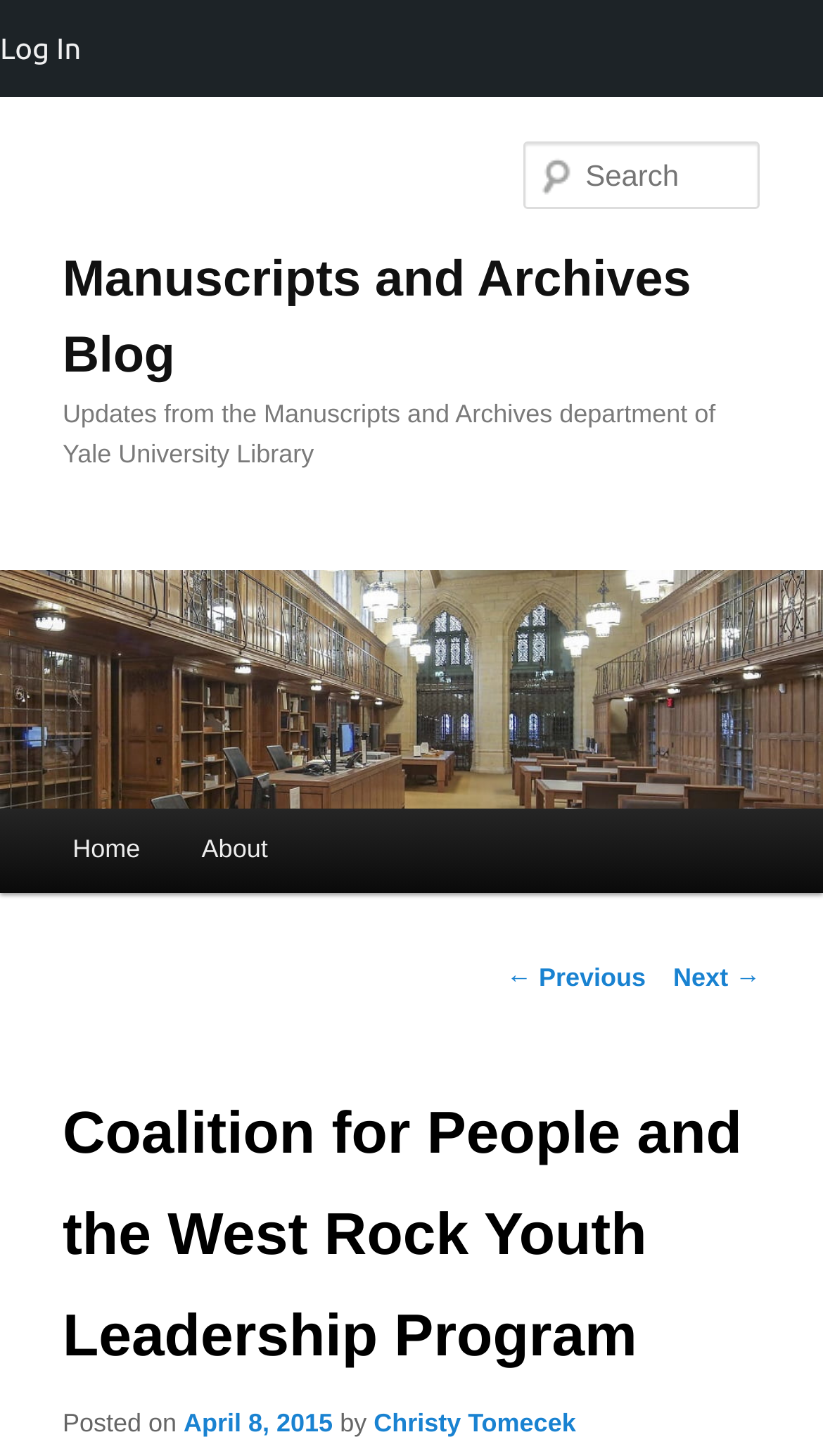When was the current post published?
Please give a detailed and thorough answer to the question, covering all relevant points.

I found the answer by examining the link element with the text 'April 8, 2015' which is preceded by the text 'Posted on', indicating that April 8, 2015 is the publication date of the current post.